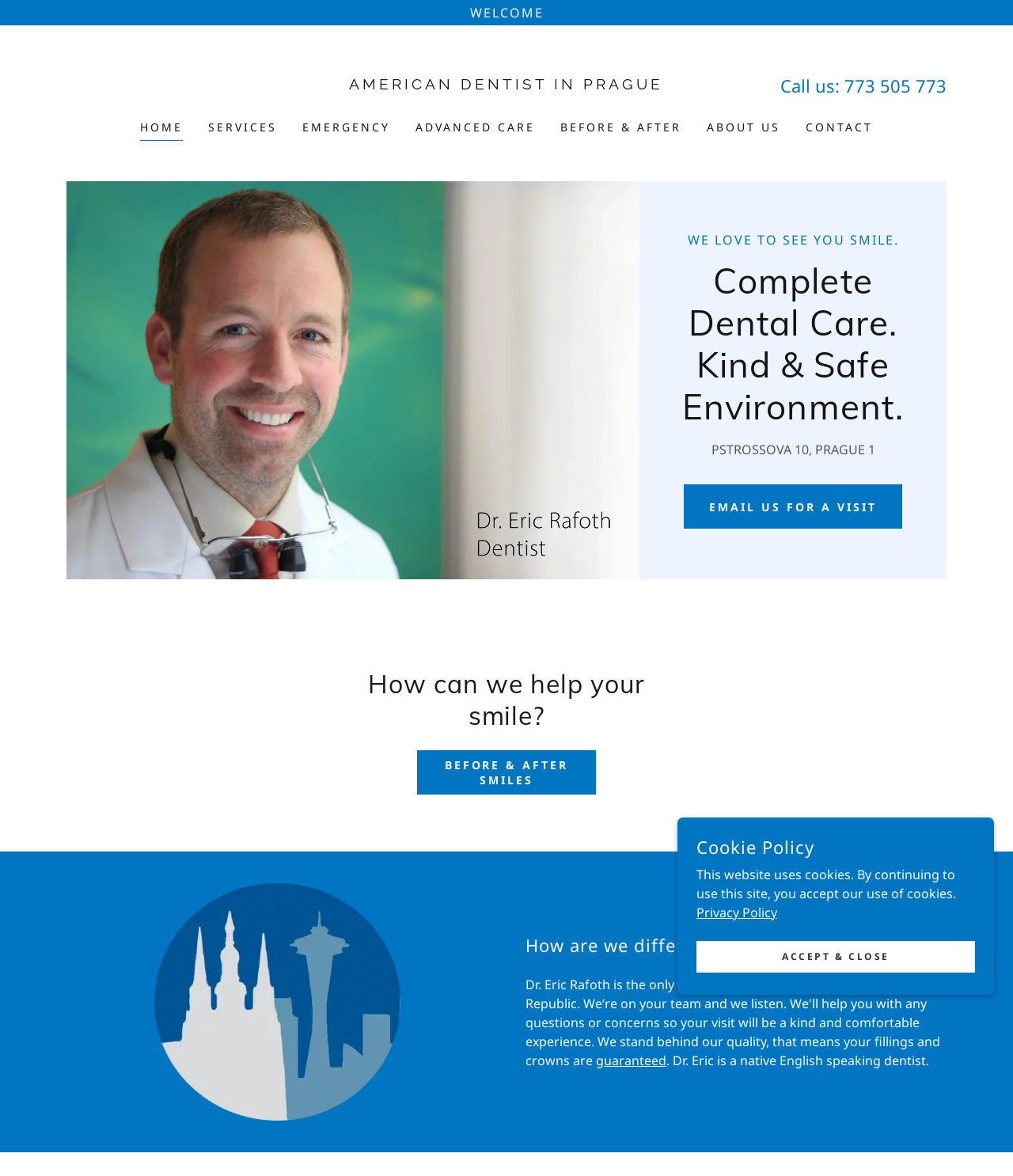What is the location of Dr. Eric's dental clinic?
Using the details shown in the screenshot, provide a comprehensive answer to the question.

The address 'PSTROSSOVA 10, PRAGUE 1' is mentioned on the webpage, which suggests that Dr. Eric's dental clinic is located in Prague 1.